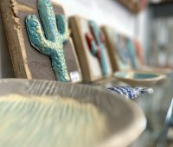With reference to the image, please provide a detailed answer to the following question: What is the name of the shop featured in the image?

The caption explicitly mentions that the selection of ceramic pieces exemplifies the artistry found at 'Artesanos Creativos de Fuerteventura', which is a must-visit shop for those seeking original and high-quality handcrafted items that capture the essence of the local culture.